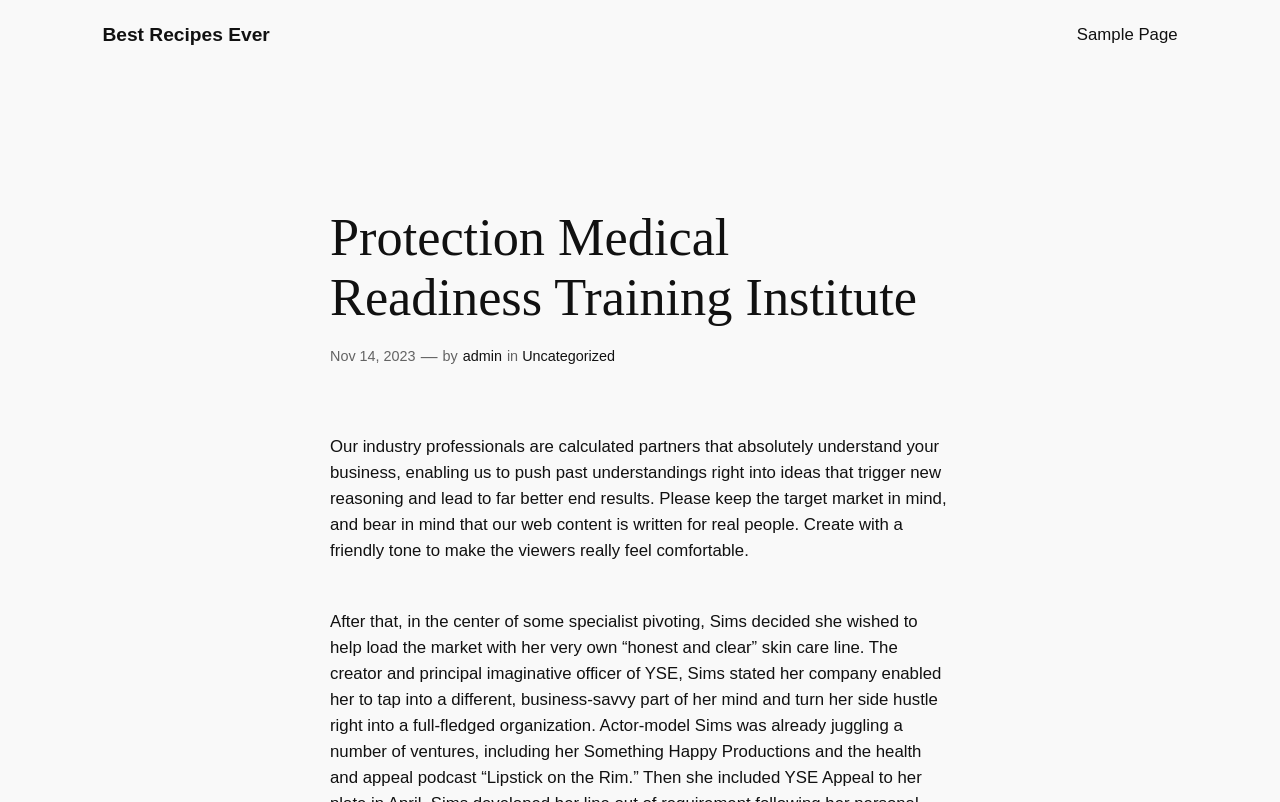Using the description: "Best Recipes Ever", identify the bounding box of the corresponding UI element in the screenshot.

[0.08, 0.03, 0.211, 0.056]